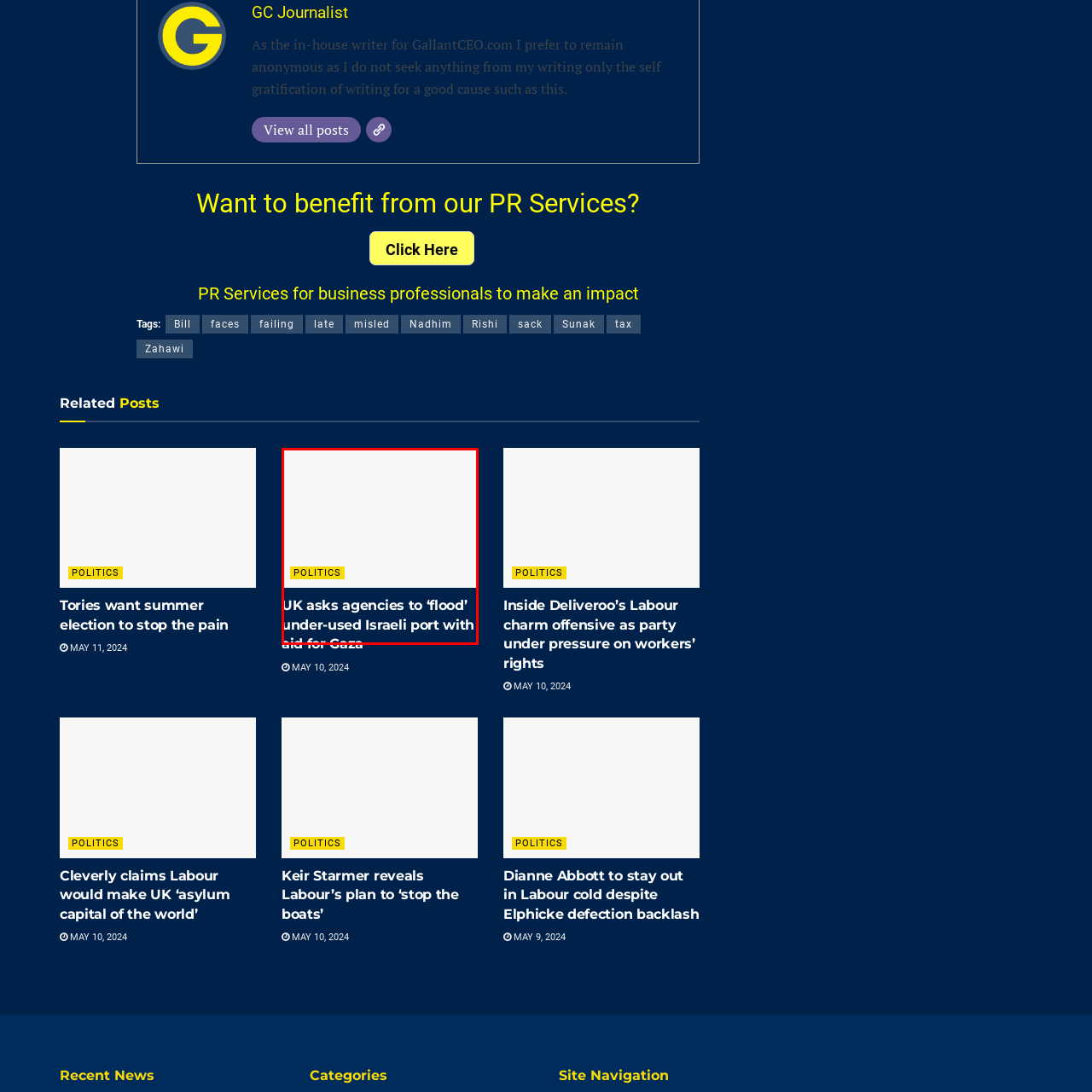What is the UK's initiative aimed at?
Carefully examine the image within the red bounding box and provide a comprehensive answer based on what you observe.

The UK's initiative is aimed at addressing the humanitarian crisis in the region, as indicated by the headline and the context of the article, which discusses increasing humanitarian aid efforts directed towards Gaza via an under-utilized port in Israel.